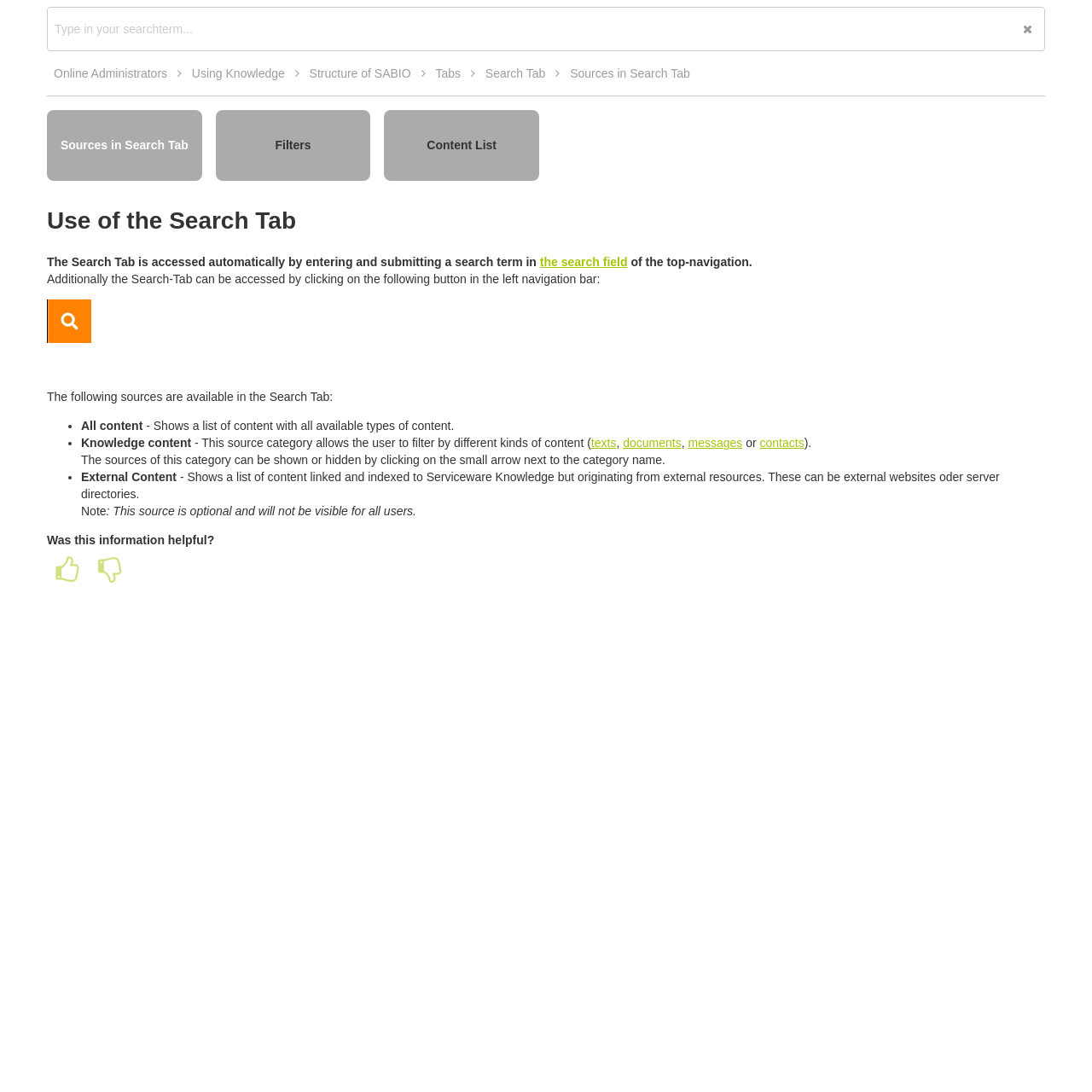Please find and report the bounding box coordinates of the element to click in order to perform the following action: "Go to Filters". The coordinates should be expressed as four float numbers between 0 and 1, in the format [left, top, right, bottom].

[0.197, 0.101, 0.339, 0.165]